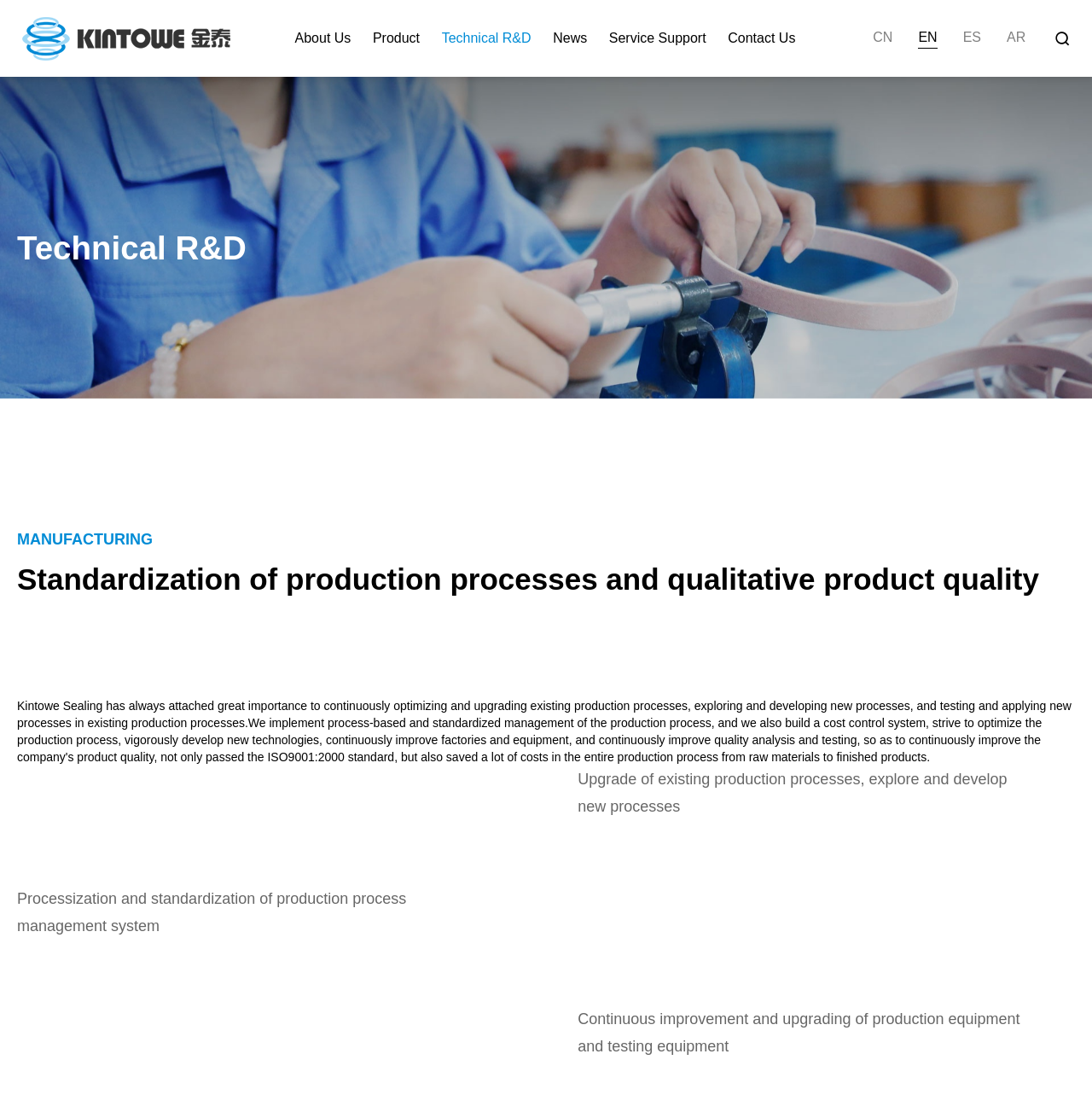Identify the bounding box coordinates of the part that should be clicked to carry out this instruction: "Switch to English".

[0.841, 0.025, 0.858, 0.043]